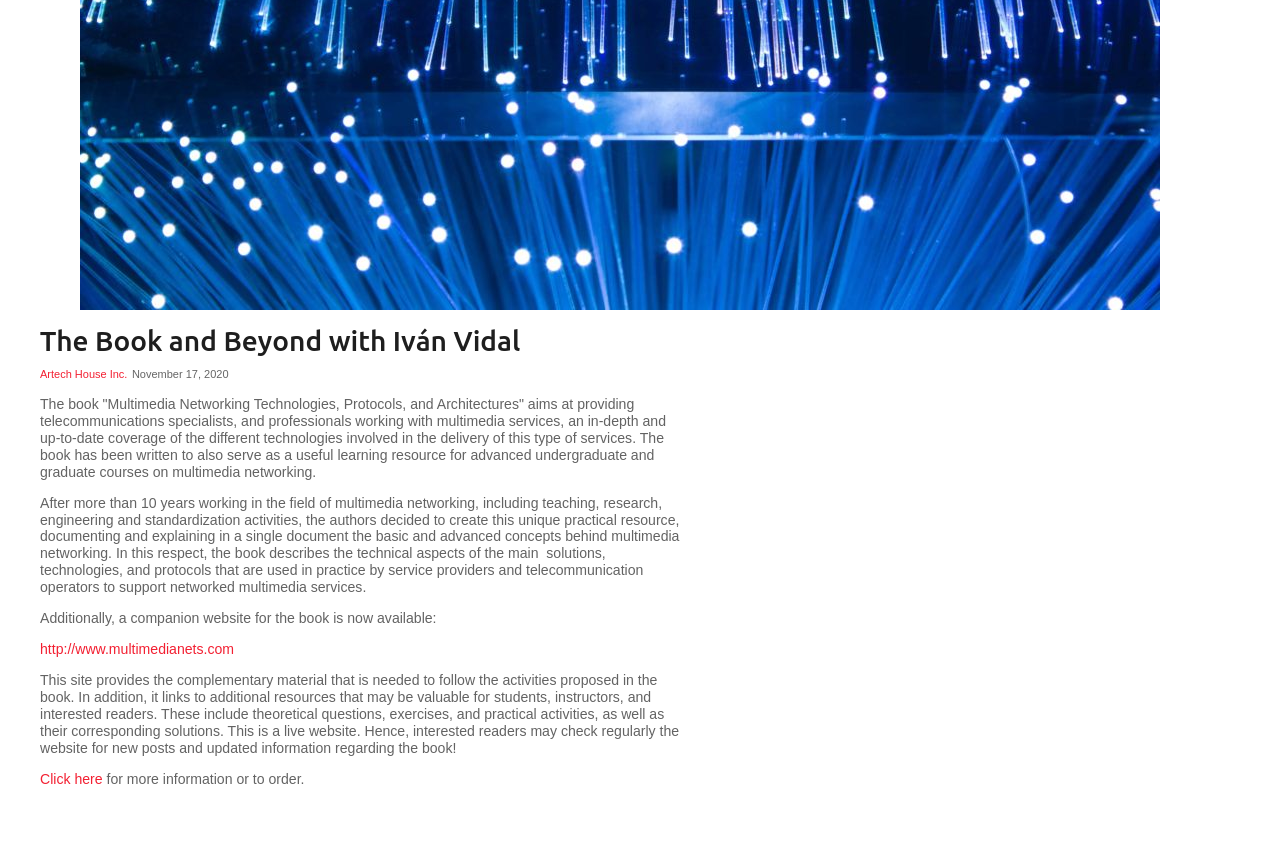Bounding box coordinates should be in the format (top-left x, top-left y, bottom-right x, bottom-right y) and all values should be floating point numbers between 0 and 1. Determine the bounding box coordinate for the UI element described as: Click here

[0.031, 0.89, 0.08, 0.908]